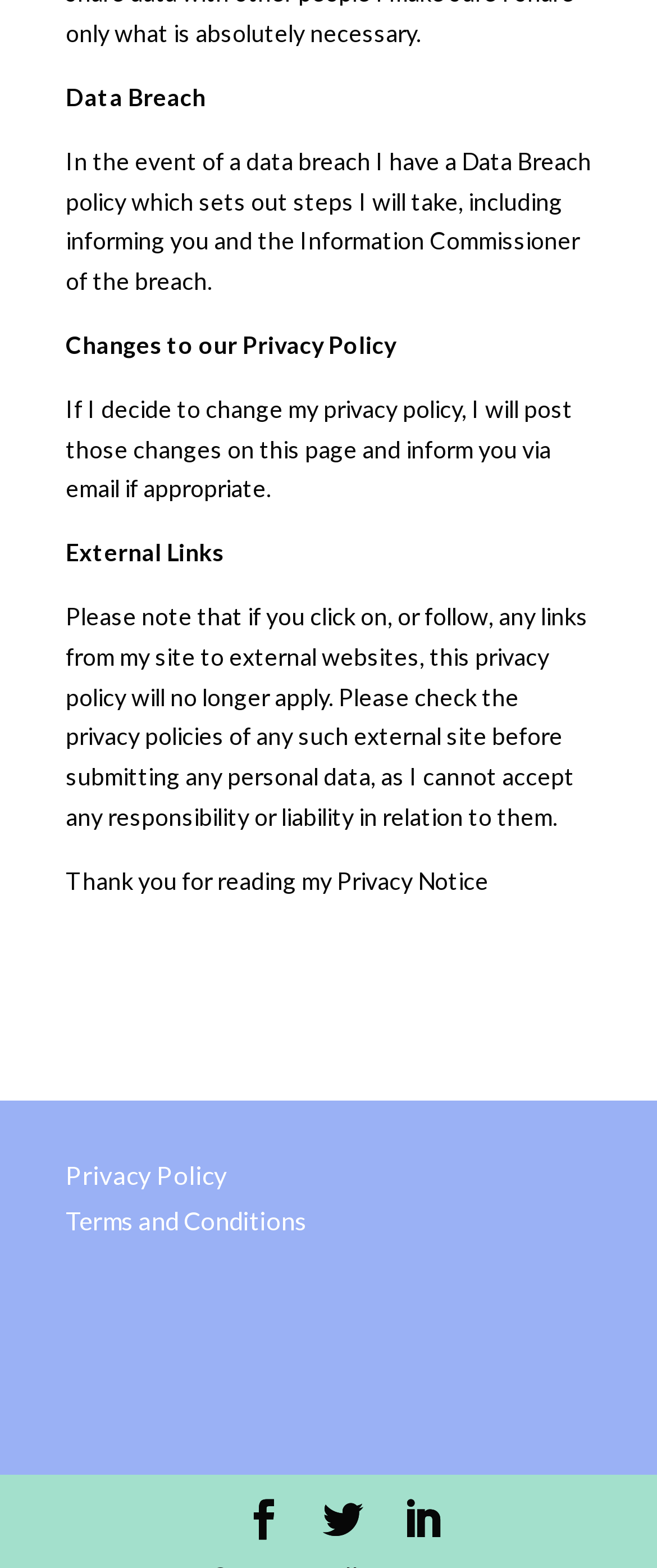How many social media links are available?
Relying on the image, give a concise answer in one word or a brief phrase.

3